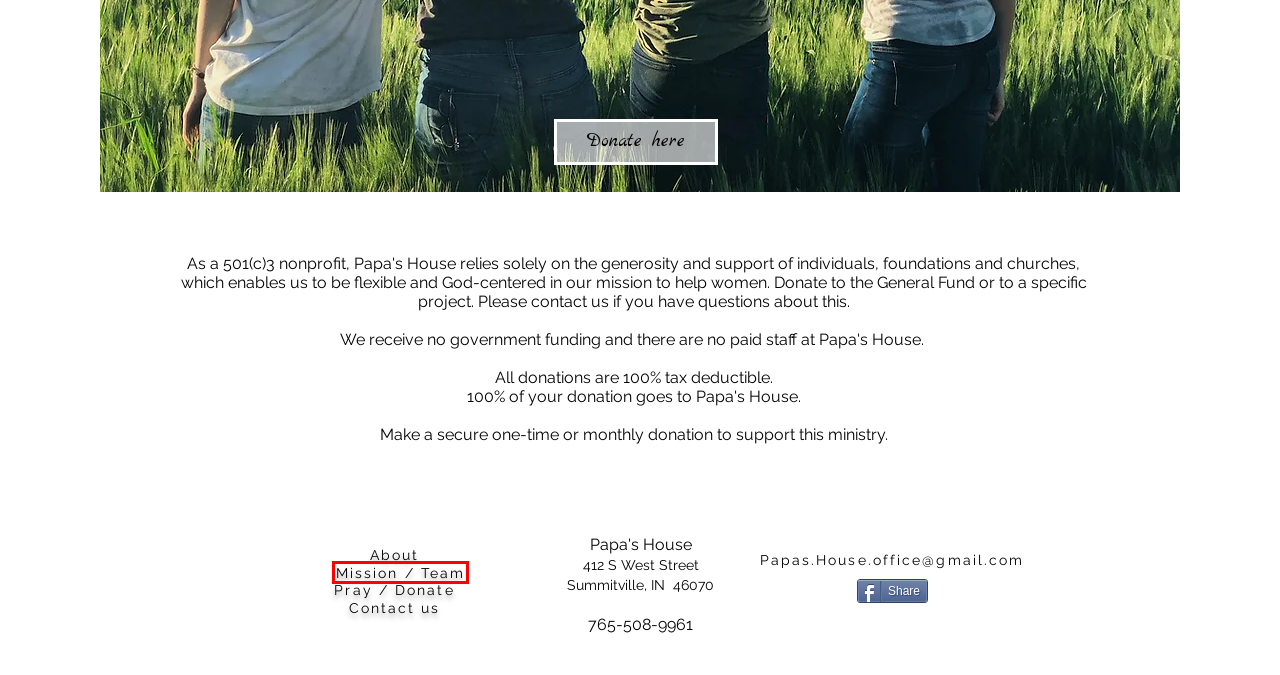You have a screenshot of a webpage with a red bounding box around an element. Select the webpage description that best matches the new webpage after clicking the element within the red bounding box. Here are the descriptions:
A. Home | Papa
B. Resources | Papa
C. John's Journey | Papa's House
D. Impact Stories | Papa's House
E. Thank you! | Papa's House
F. Give
G. Prayer | Papa's House
H. Pray | Papa

H